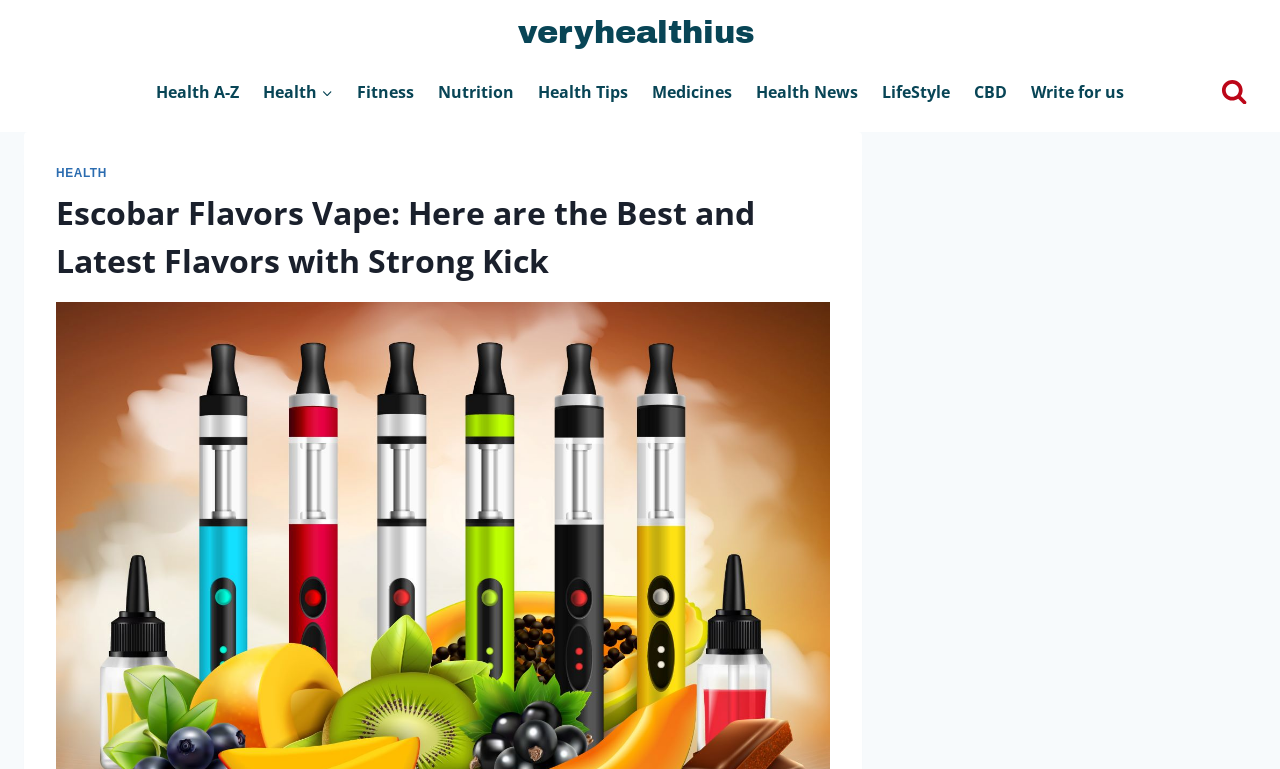Indicate the bounding box coordinates of the element that must be clicked to execute the instruction: "visit veryhealthius website". The coordinates should be given as four float numbers between 0 and 1, i.e., [left, top, right, bottom].

[0.404, 0.018, 0.589, 0.068]